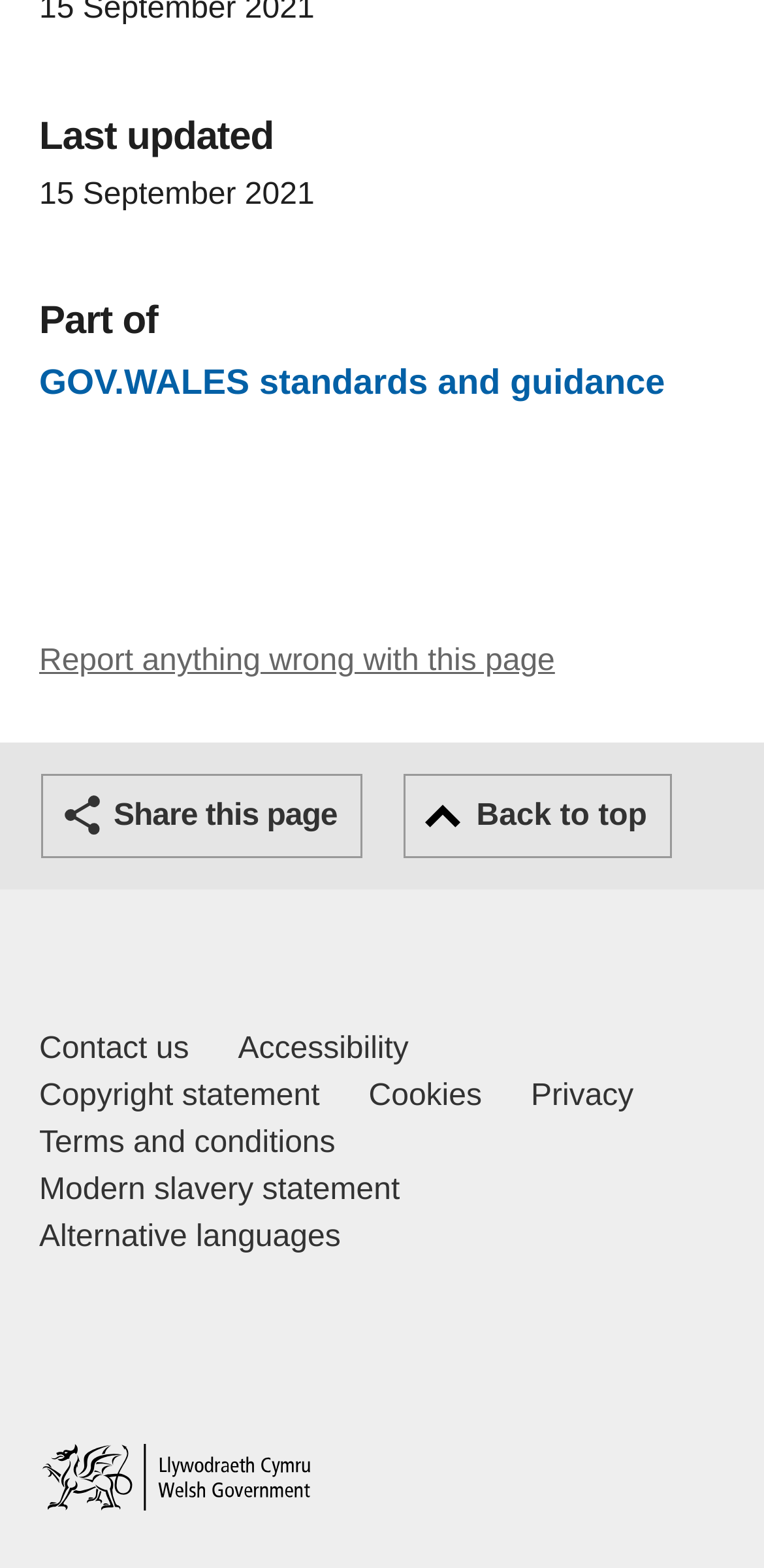How many footer links are available?
Answer the question using a single word or phrase, according to the image.

7